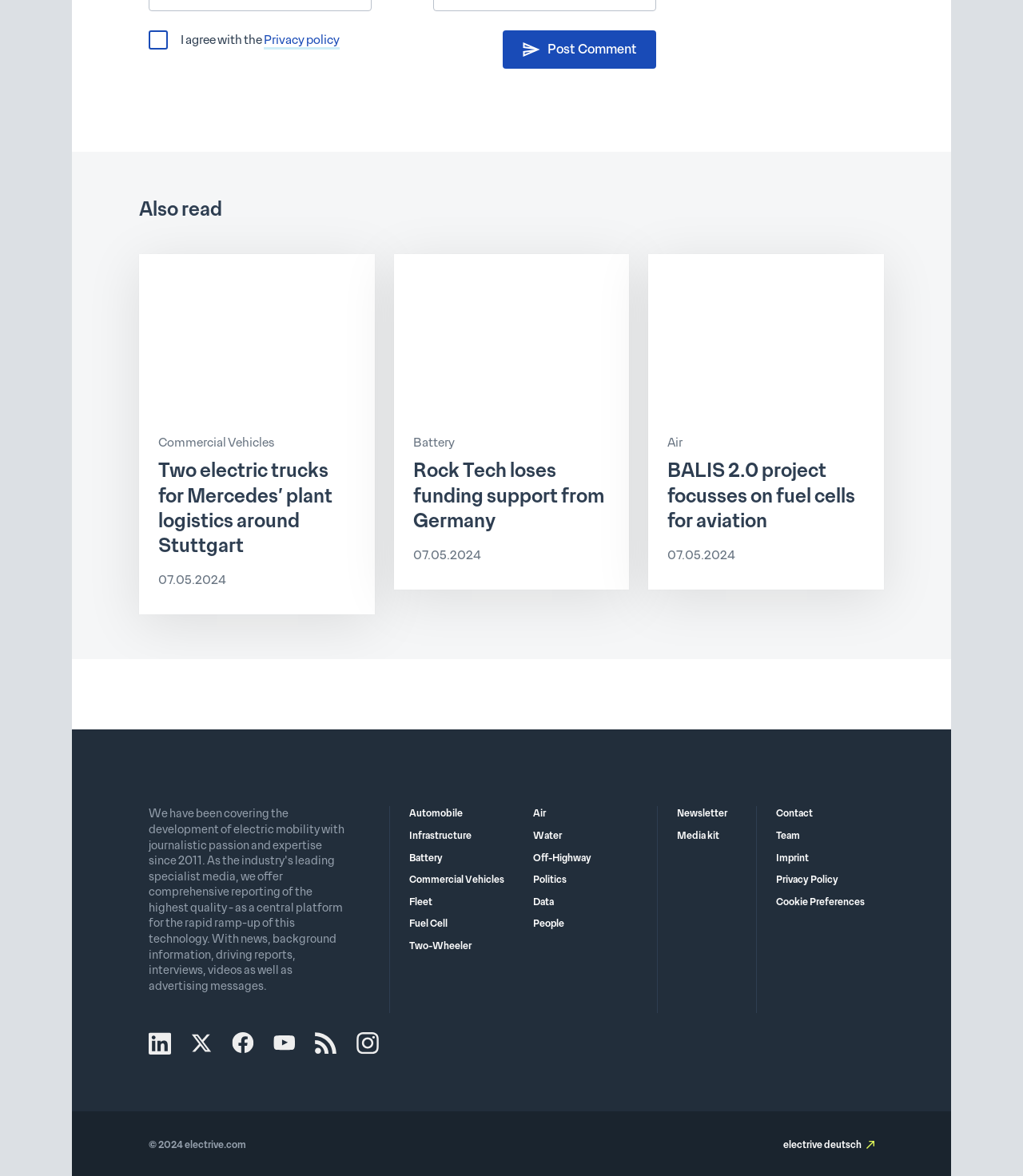Using the format (top-left x, top-left y, bottom-right x, bottom-right y), and given the element description, identify the bounding box coordinates within the screenshot: Fleet

[0.4, 0.761, 0.423, 0.773]